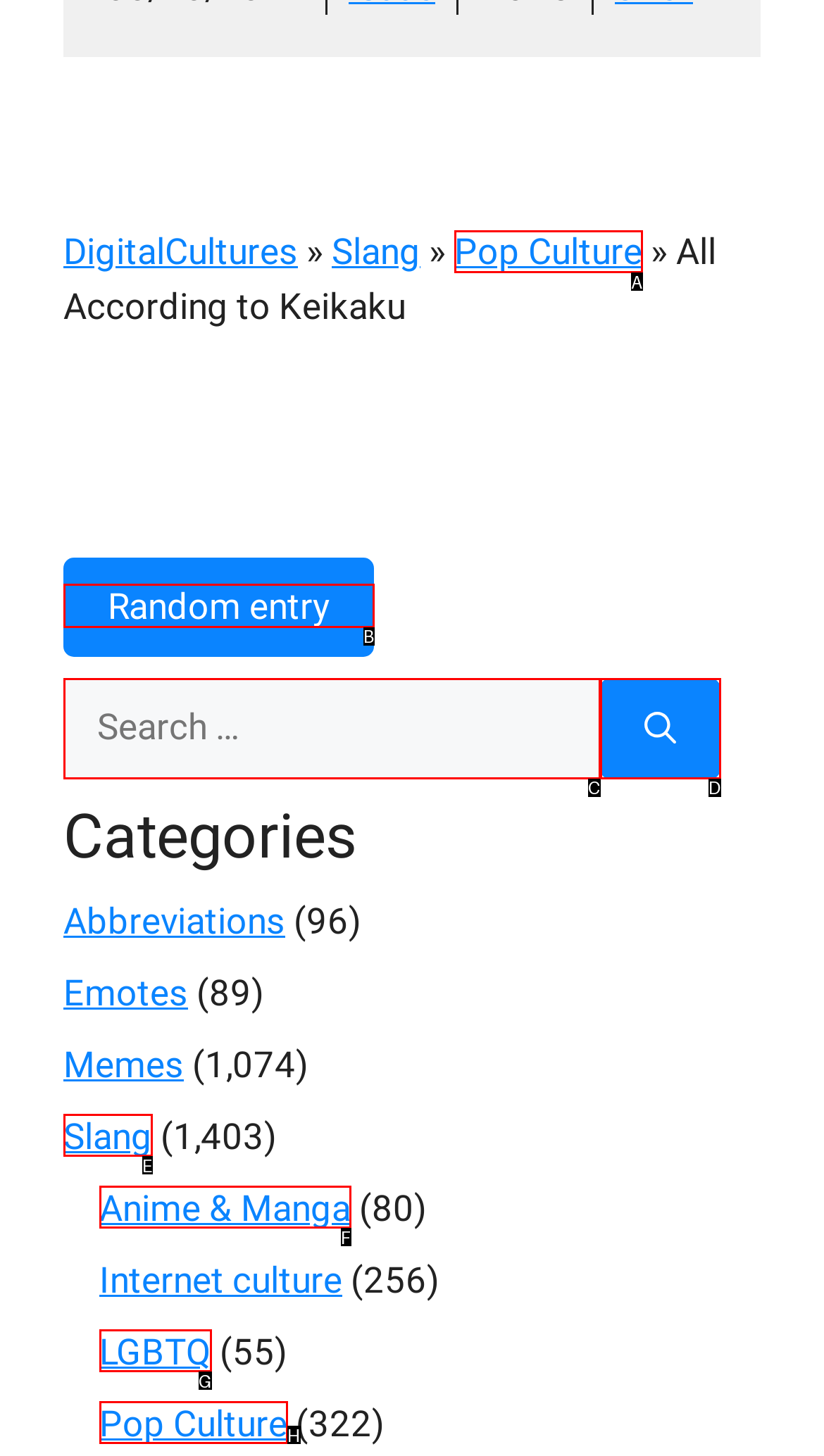Which option should be clicked to complete this task: Click PPITT link
Reply with the letter of the correct choice from the given choices.

None